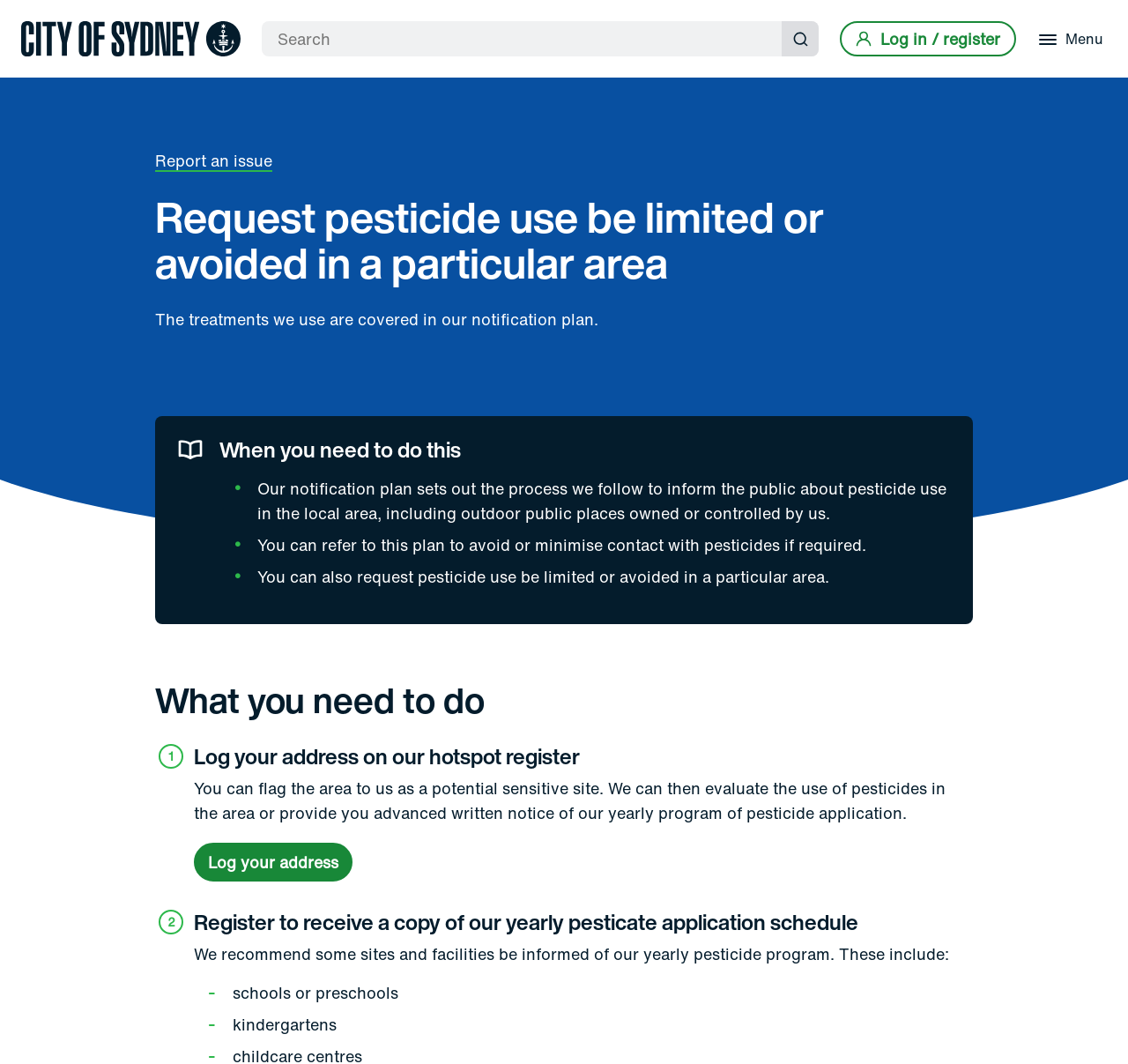Refer to the screenshot and answer the following question in detail:
What is the purpose of the hotspot register?

Based on the webpage content, the hotspot register is used to flag an area as a potential sensitive site, allowing the City of Sydney to evaluate the use of pesticides in the area or provide advanced written notice of their yearly program of pesticide application.